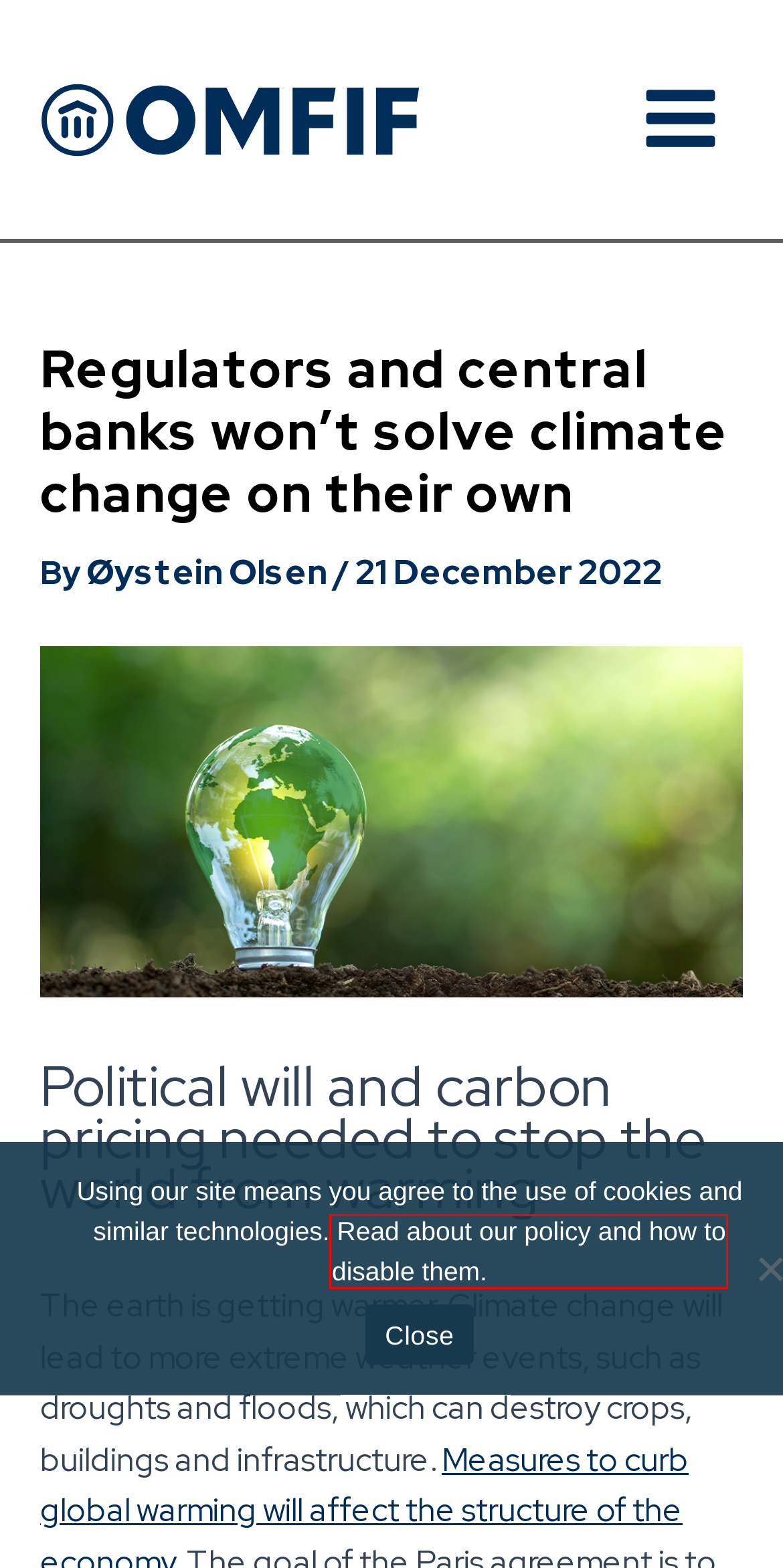You have a screenshot of a webpage with a red rectangle bounding box around an element. Identify the best matching webpage description for the new page that appears after clicking the element in the bounding box. The descriptions are:
A. Subscribe - OMFIF
B. Contact - OMFIF
C. Home - OMFIF
D. Become a member - OMFIF
E. Cookie Policy - OMFIF
F. Global Public Investor 2024 - OMFIF
G. Privacy Policy - OMFIF
H. Bridging data gaps central to solving the climate crisis - OMFIF

E